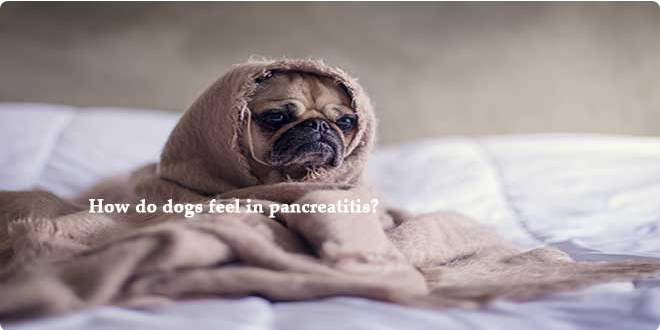What is the purpose of the image?
Answer the question with a single word or phrase, referring to the image.

To represent the sensitivity of dogs with health issues